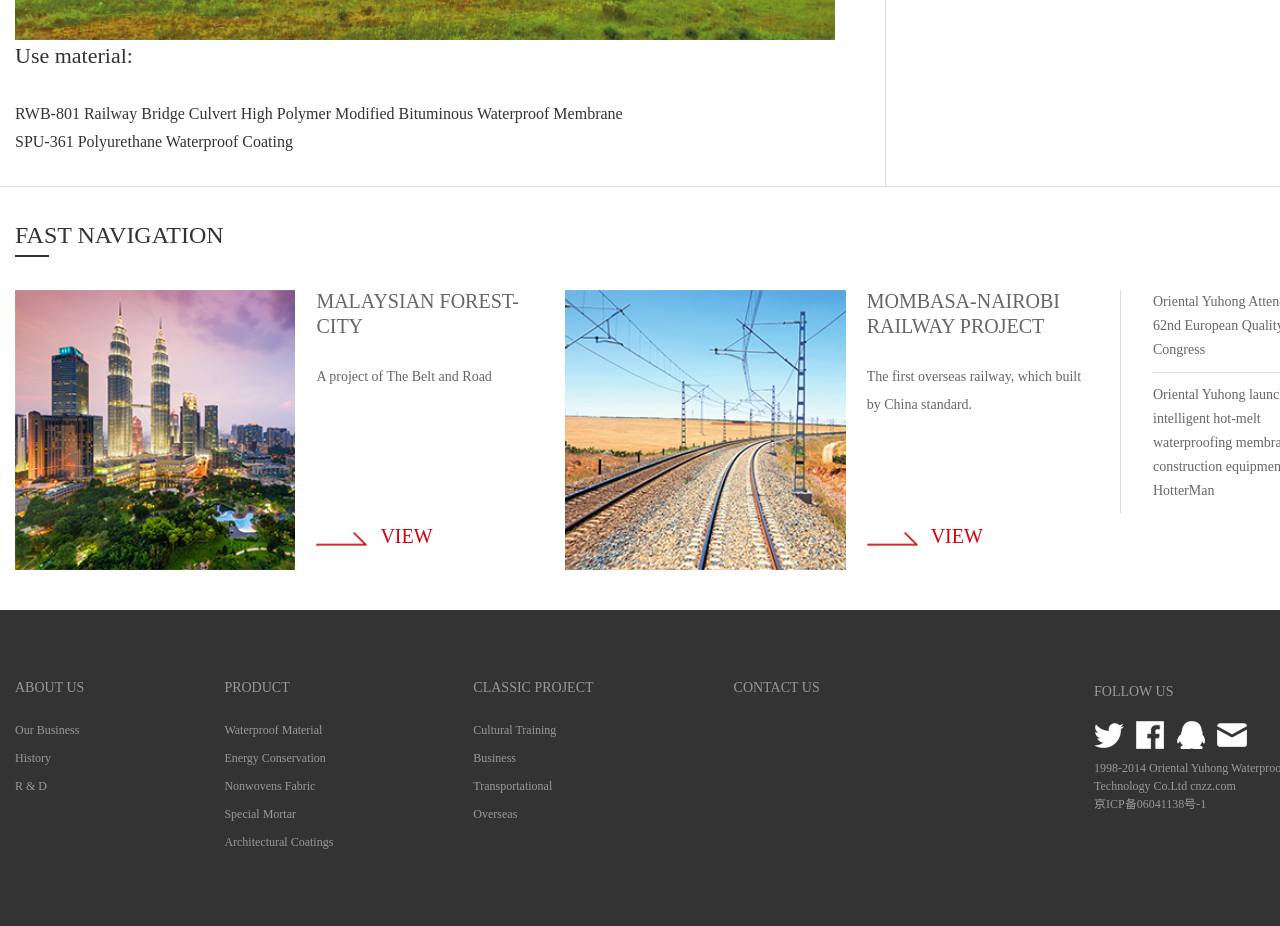Specify the bounding box coordinates of the element's area that should be clicked to execute the given instruction: "Click on the 'Home' link". The coordinates should be four float numbers between 0 and 1, i.e., [left, top, right, bottom].

None